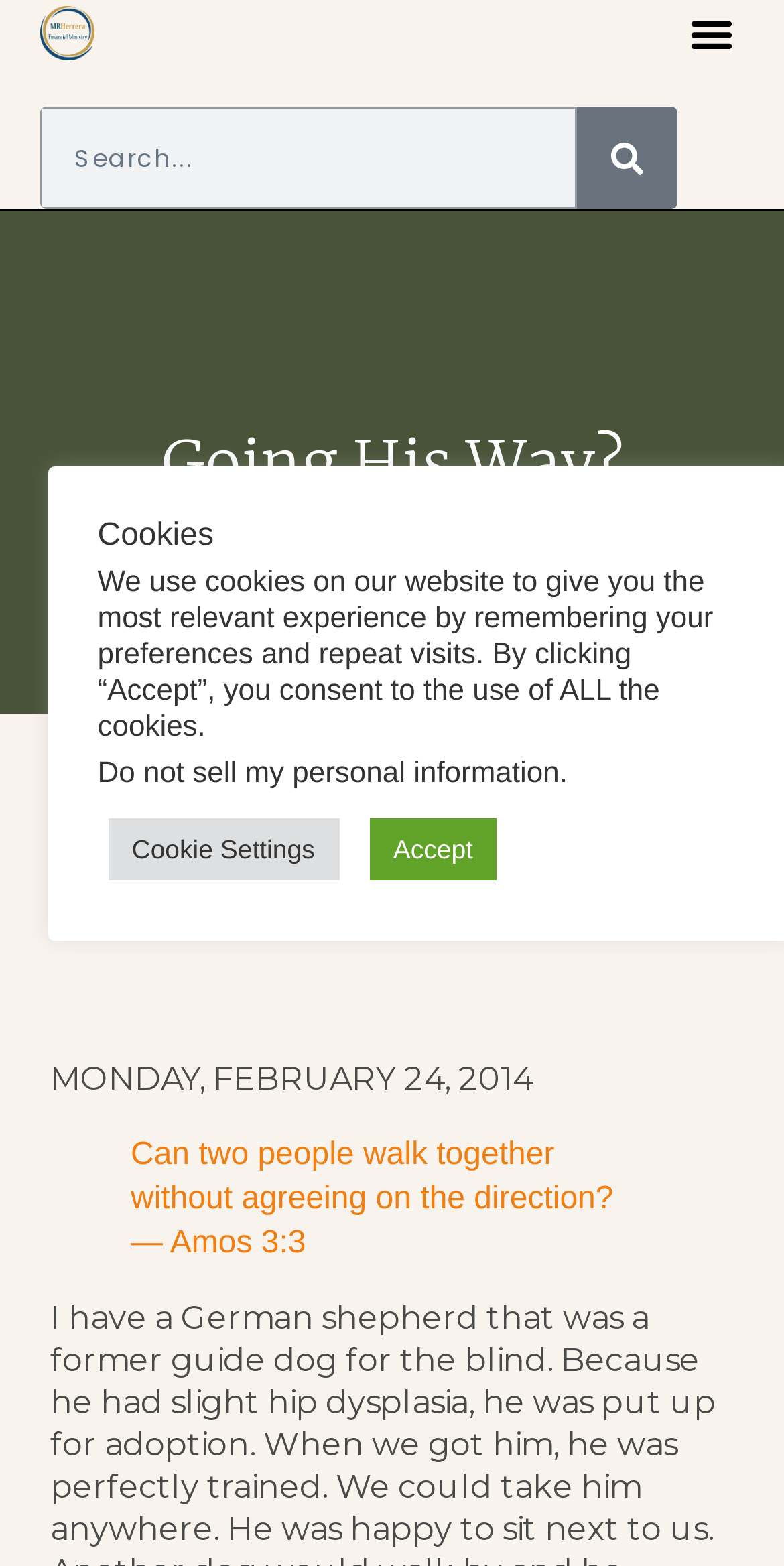Kindly determine the bounding box coordinates for the area that needs to be clicked to execute this instruction: "Click the site logo".

[0.05, 0.003, 0.121, 0.039]